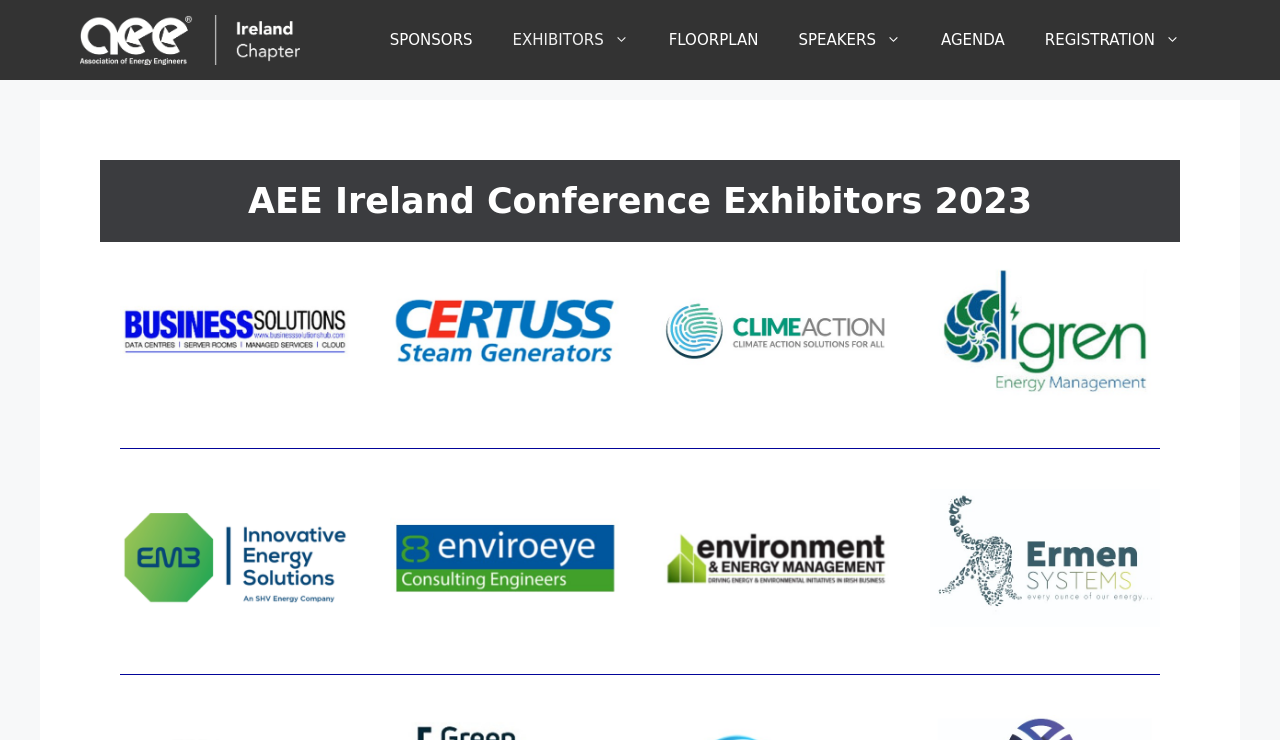Please provide the bounding box coordinates for the UI element as described: "alt="AEE Conference"". The coordinates must be four floats between 0 and 1, represented as [left, top, right, bottom].

[0.062, 0.039, 0.234, 0.066]